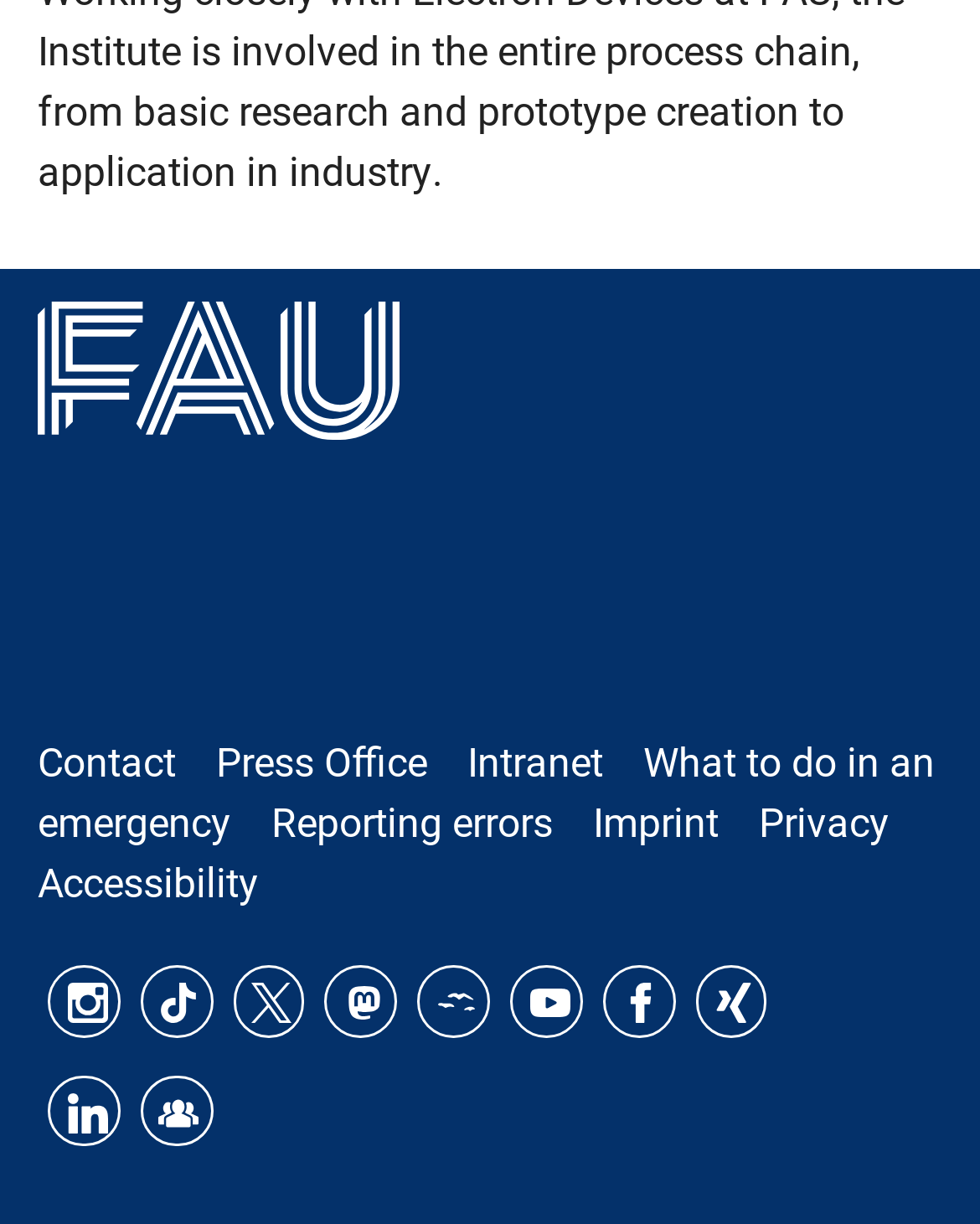Identify the bounding box coordinates for the element you need to click to achieve the following task: "View contacts and directions". Provide the bounding box coordinates as four float numbers between 0 and 1, in the form [left, top, right, bottom].

[0.038, 0.579, 0.21, 0.667]